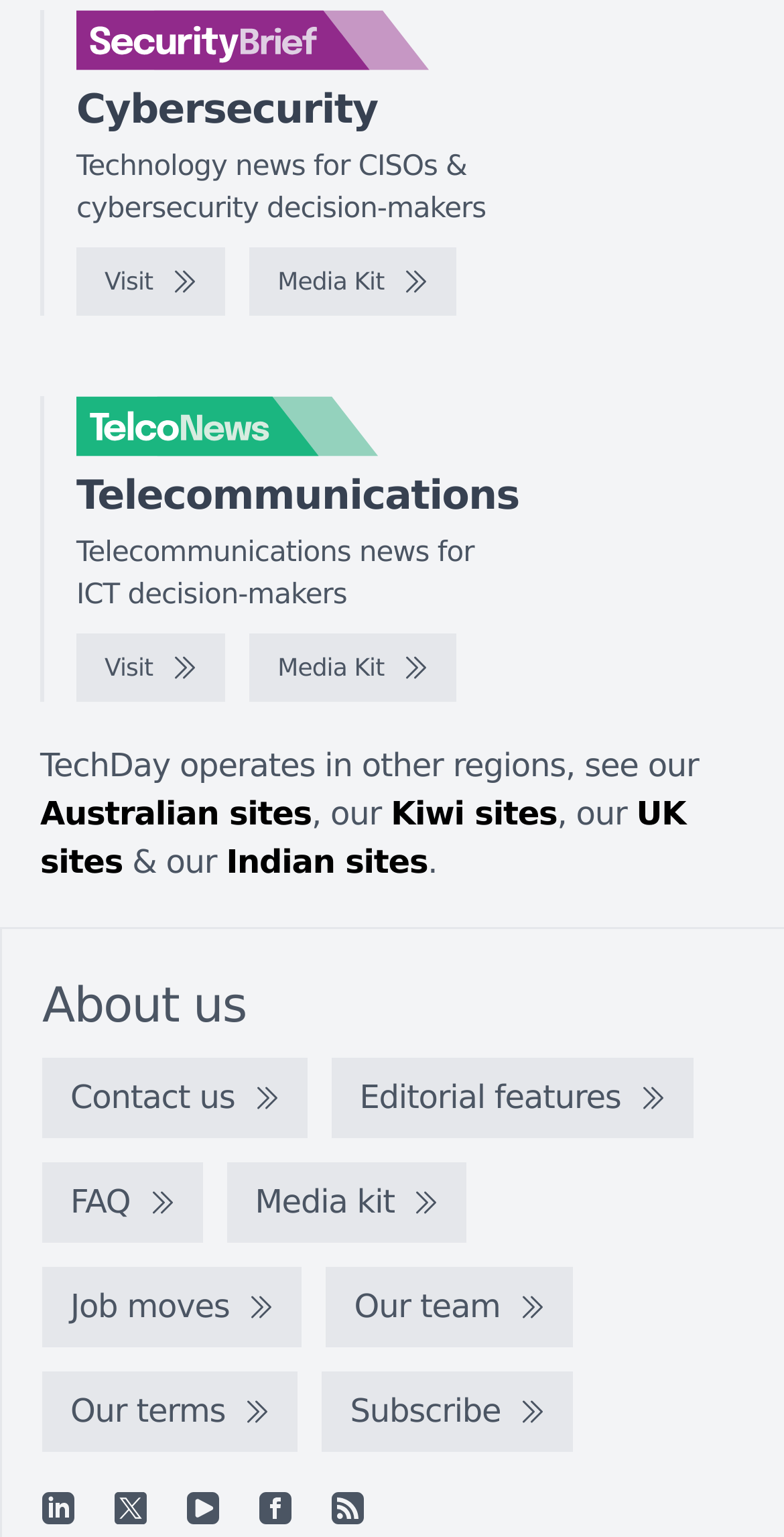Using the information from the screenshot, answer the following question thoroughly:
What social media platforms does the website have a presence on?

The website has links to its presence on various social media platforms, including LinkedIn, YouTube, and Facebook, indicating that it has a presence on these platforms.